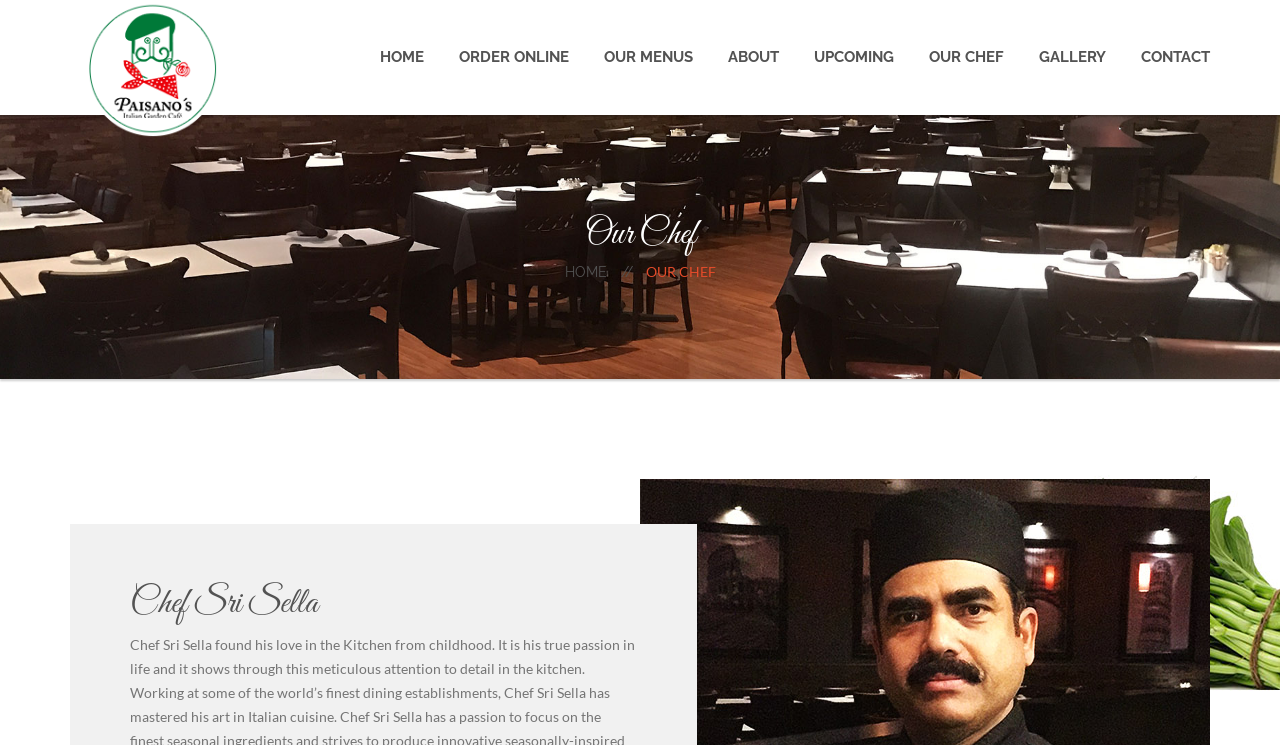Respond with a single word or phrase to the following question: What is the current page about?

Our Chef